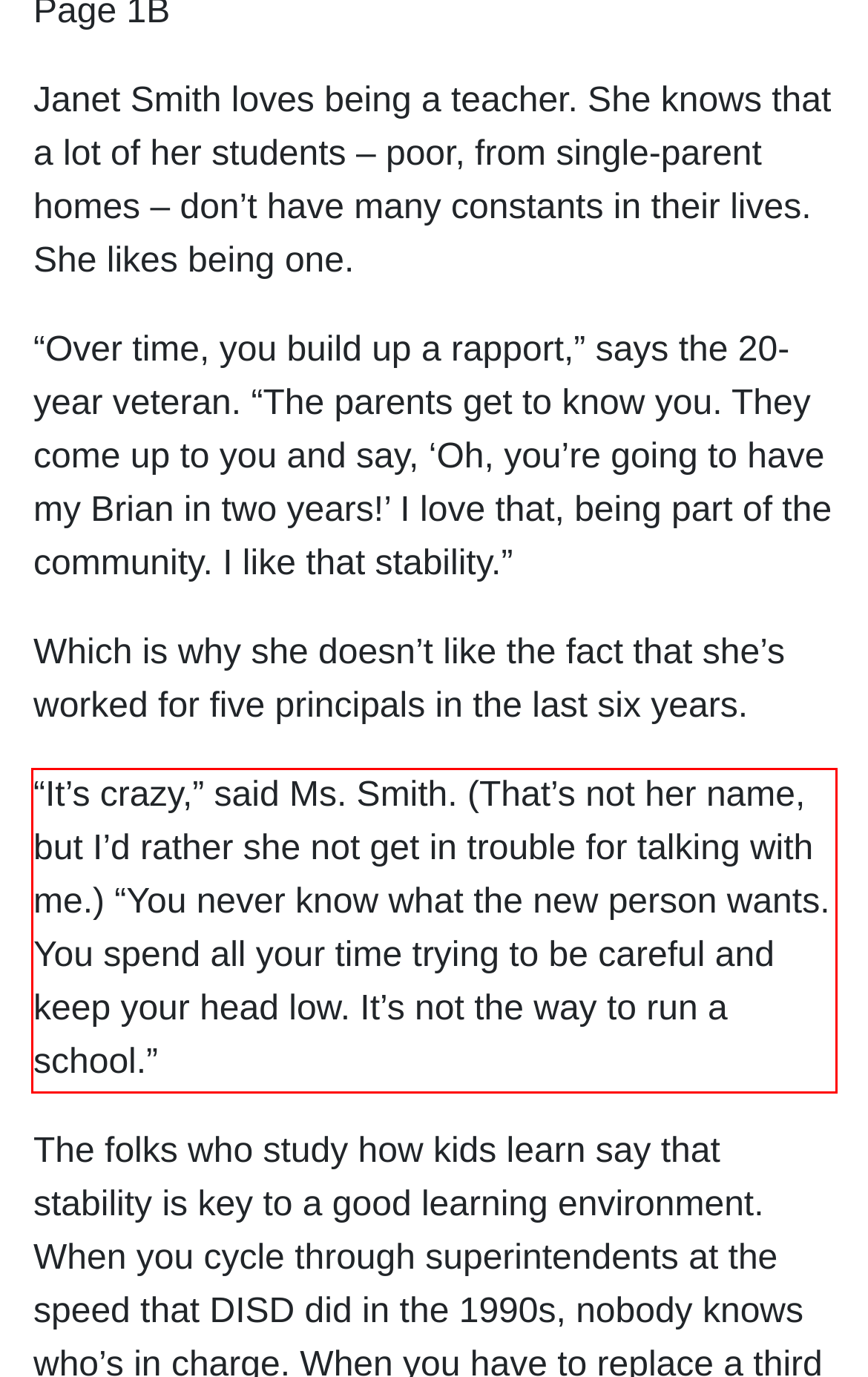Please examine the screenshot of the webpage and read the text present within the red rectangle bounding box.

“It’s crazy,” said Ms. Smith. (That’s not her name, but I’d rather she not get in trouble for talking with me.) “You never know what the new person wants. You spend all your time trying to be careful and keep your head low. It’s not the way to run a school.”